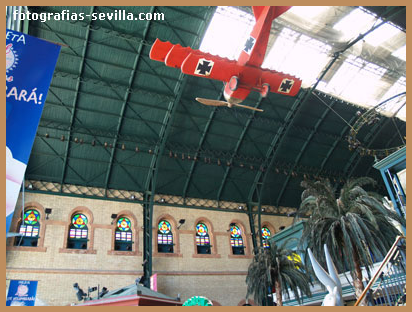What kind of trees are visible in the image?
Please answer the question with as much detail as possible using the screenshot.

The caption states that decorative palm trees are visible, presenting a blend of contemporary and historical influences within this bustling commercial space, which suggests the type of trees present in the image.